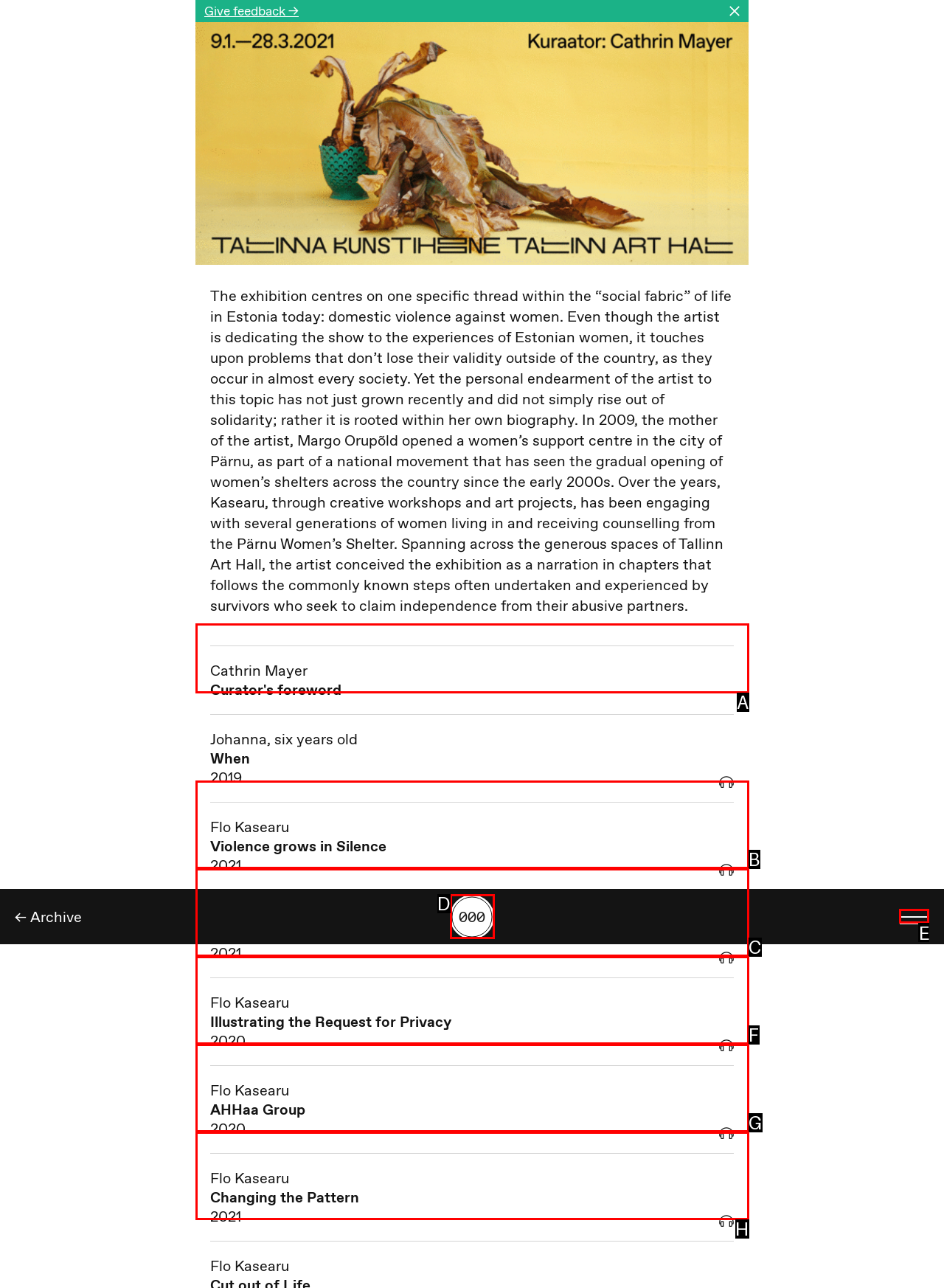From the given options, indicate the letter that corresponds to the action needed to complete this task: Toggle language menu. Respond with only the letter.

E